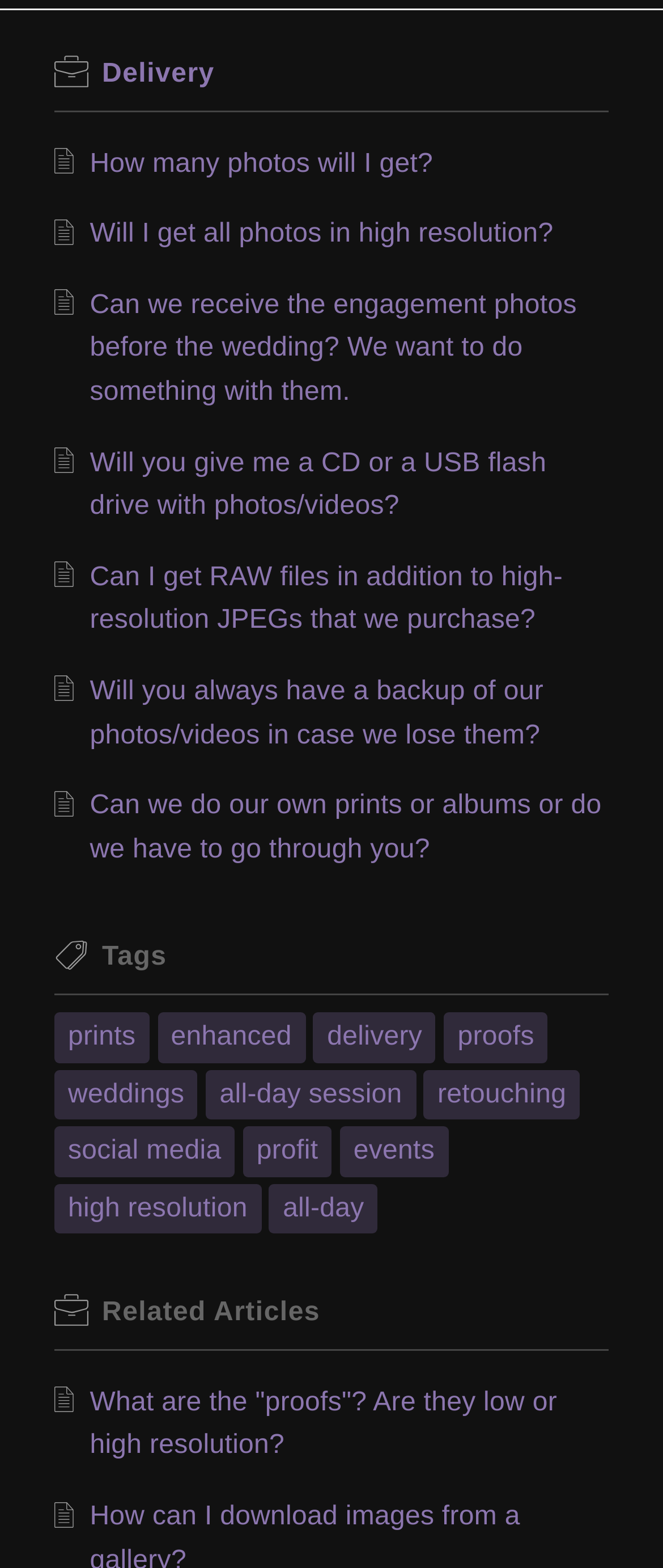How many sections are there on this webpage?
Observe the image and answer the question with a one-word or short phrase response.

3